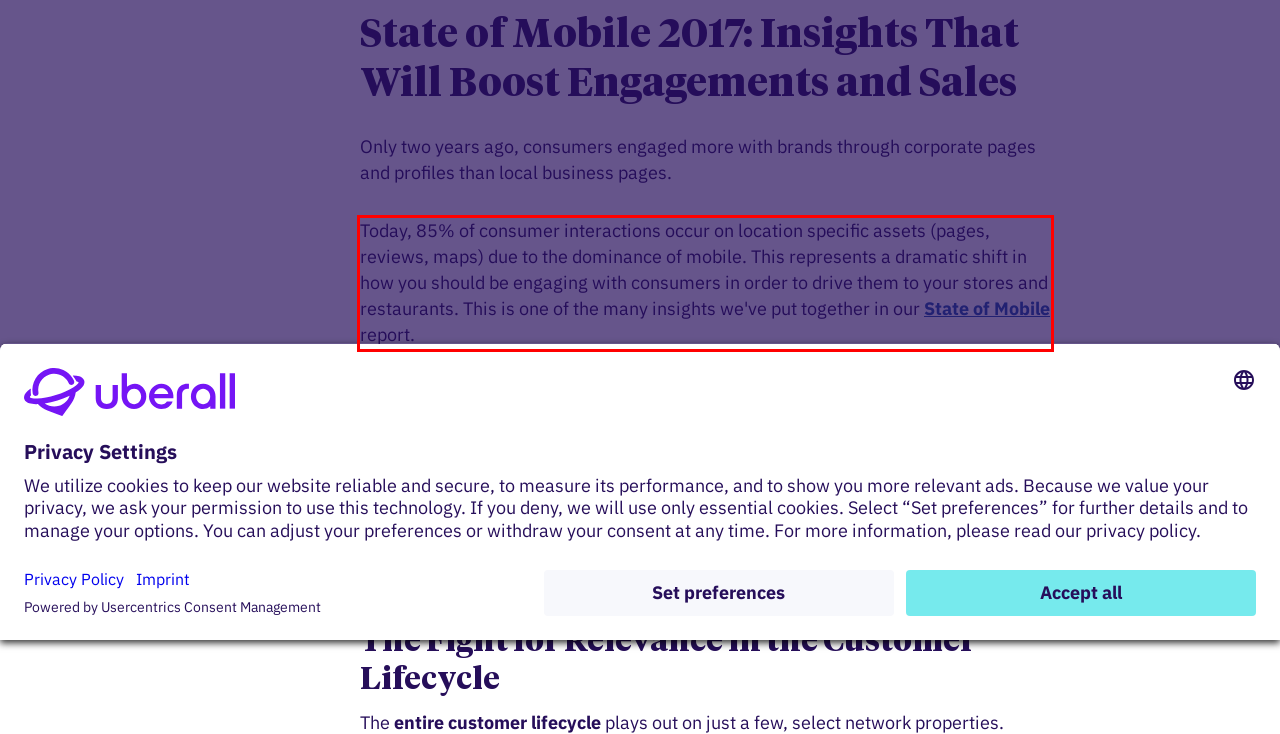There is a screenshot of a webpage with a red bounding box around a UI element. Please use OCR to extract the text within the red bounding box.

Today, 85% of consumer interactions occur on location specific assets (pages, reviews, maps) due to the dominance of mobile. This represents a dramatic shift in how you should be engaging with consumers in order to drive them to your stores and restaurants. This is one of the many insights we've put together in our State of Mobile report.